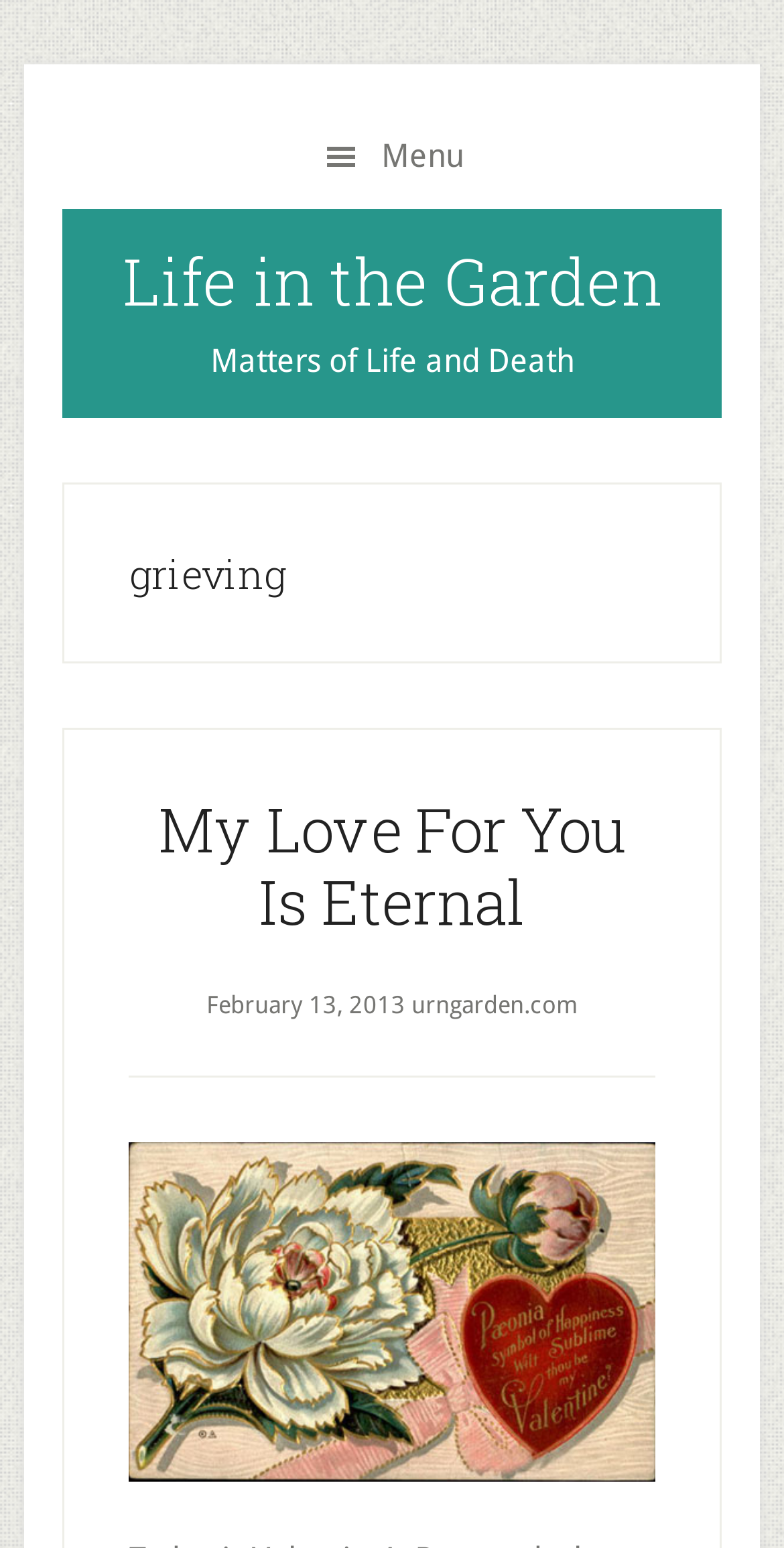Answer the question using only a single word or phrase: 
What is the category of the blog post?

grieving